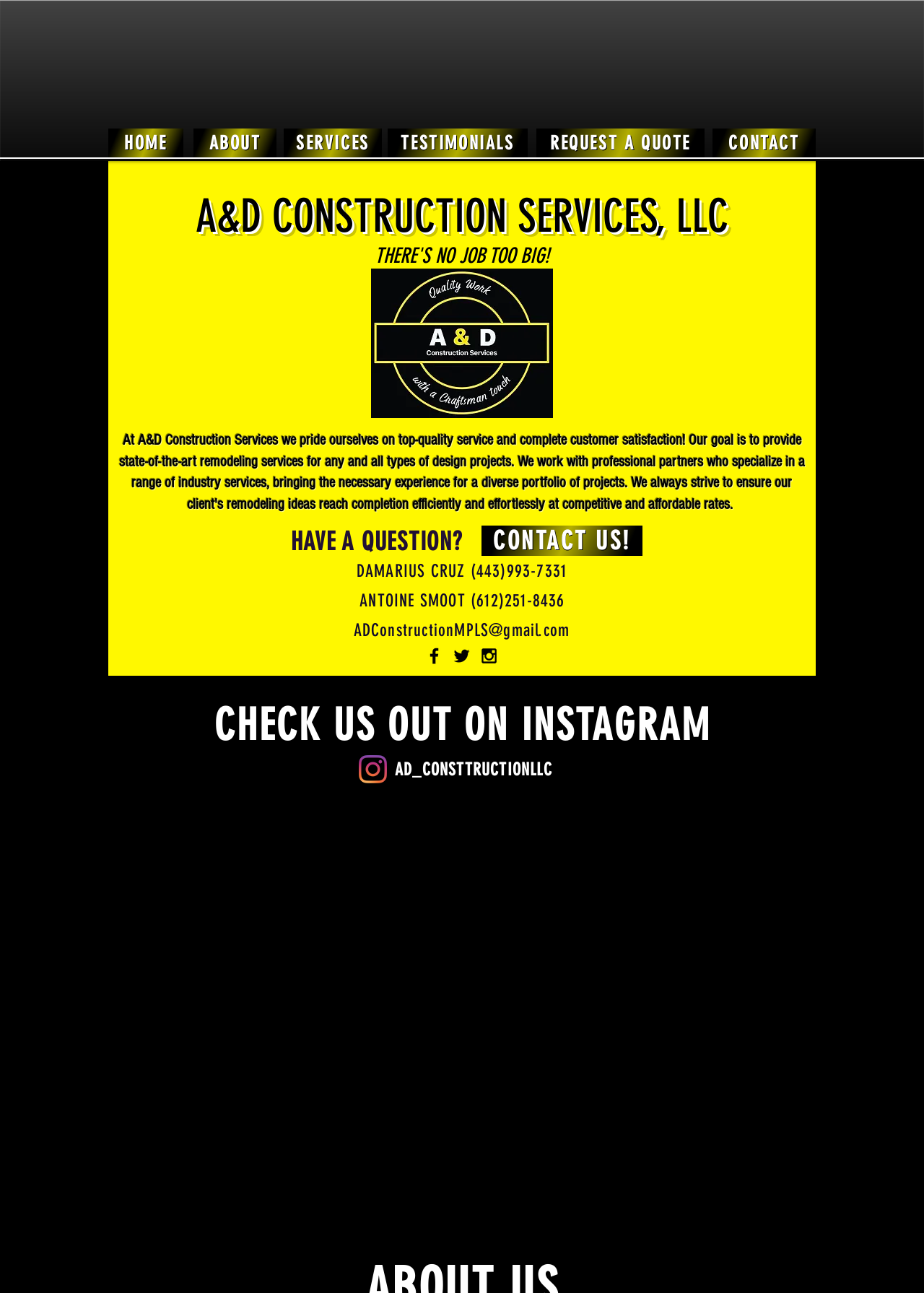Find the bounding box of the element with the following description: "CONTACT US!". The coordinates must be four float numbers between 0 and 1, formatted as [left, top, right, bottom].

[0.521, 0.407, 0.695, 0.43]